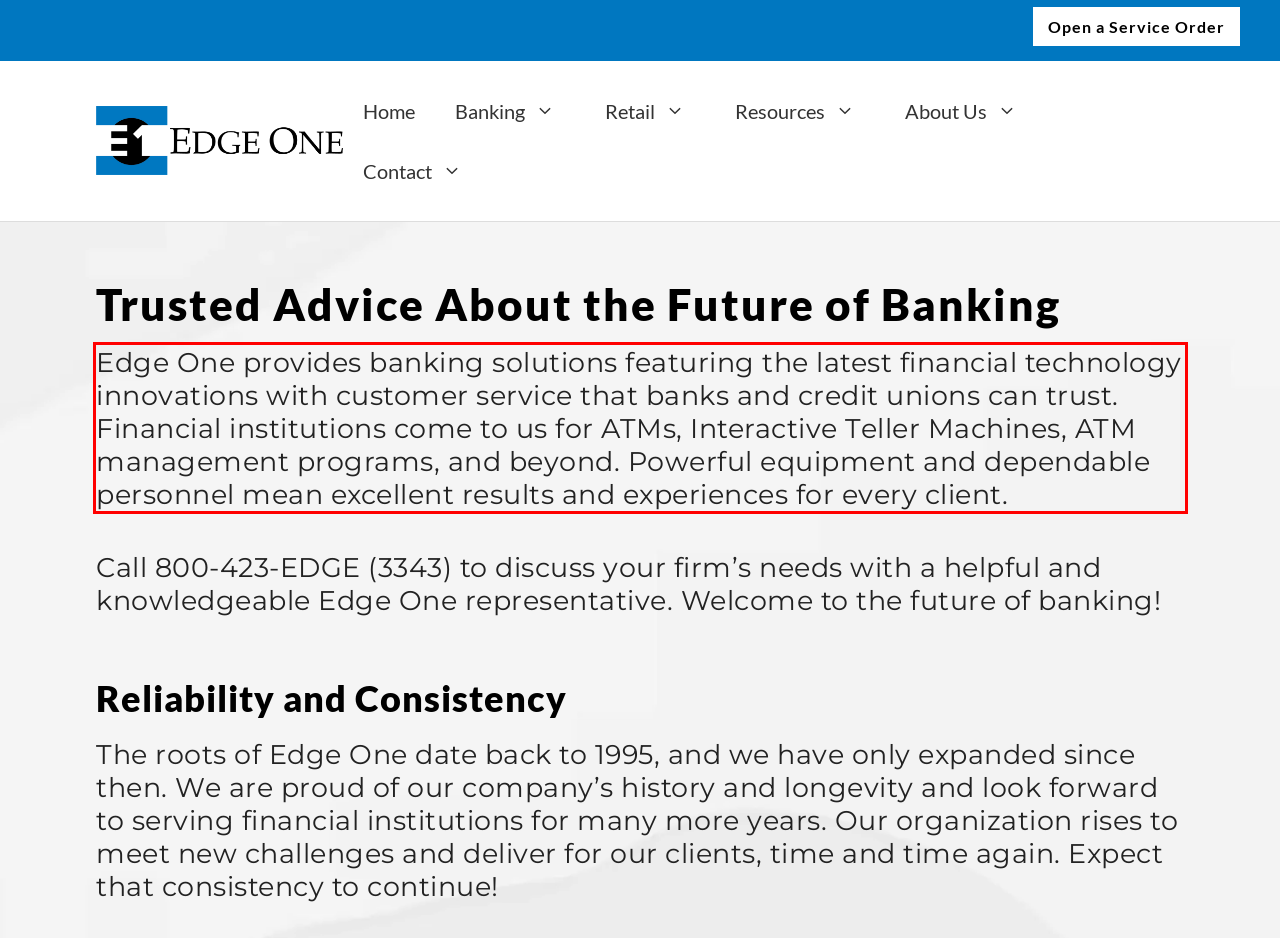Given a webpage screenshot with a red bounding box, perform OCR to read and deliver the text enclosed by the red bounding box.

Edge One provides banking solutions featuring the latest financial technology innovations with customer service that banks and credit unions can trust. Financial institutions come to us for ATMs, Interactive Teller Machines, ATM management programs, and beyond. Powerful equipment and dependable personnel mean excellent results and experiences for every client.